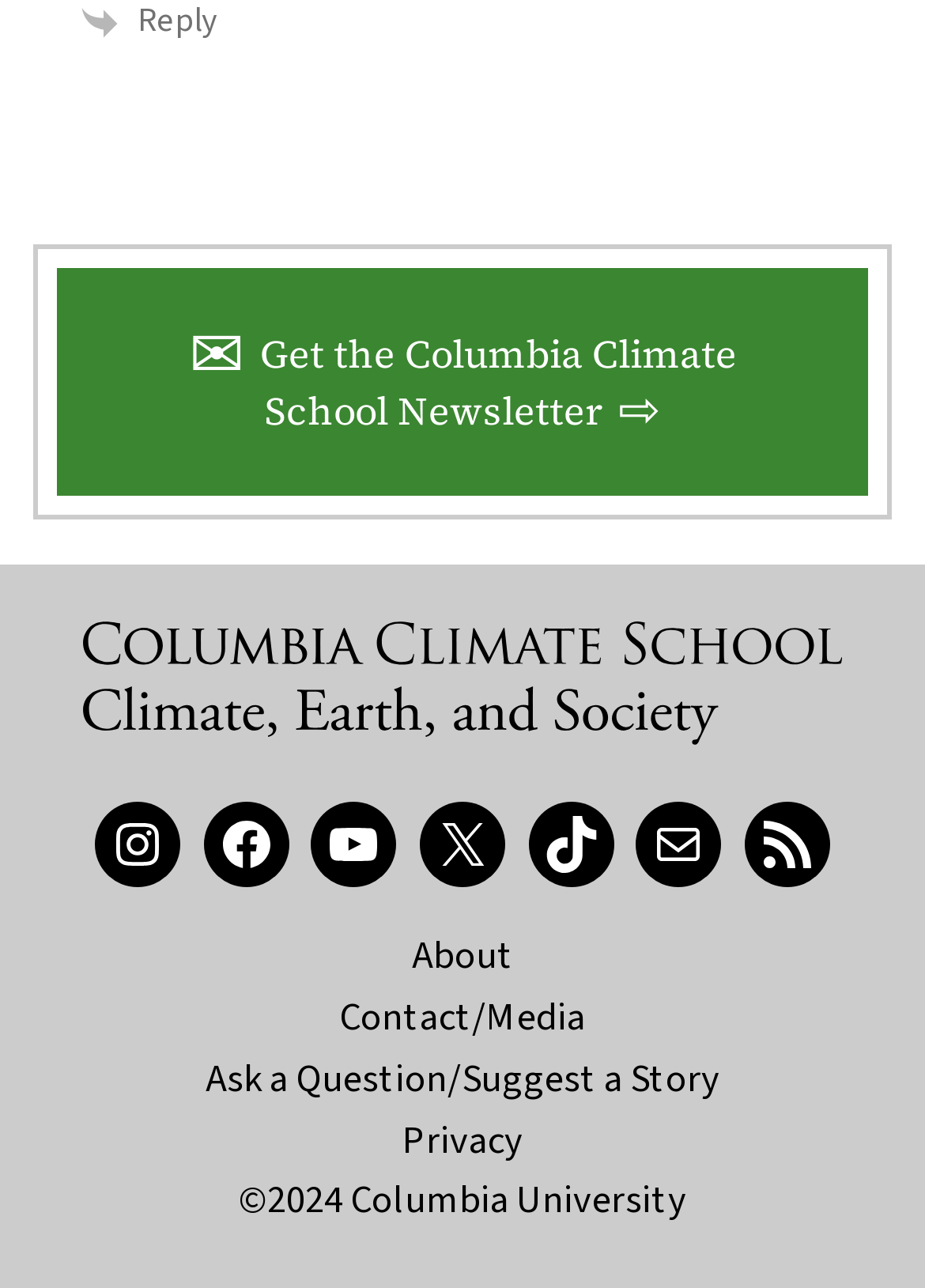Provide the bounding box coordinates for the UI element described in this sentence: "Help". The coordinates should be four float values between 0 and 1, i.e., [left, top, right, bottom].

None